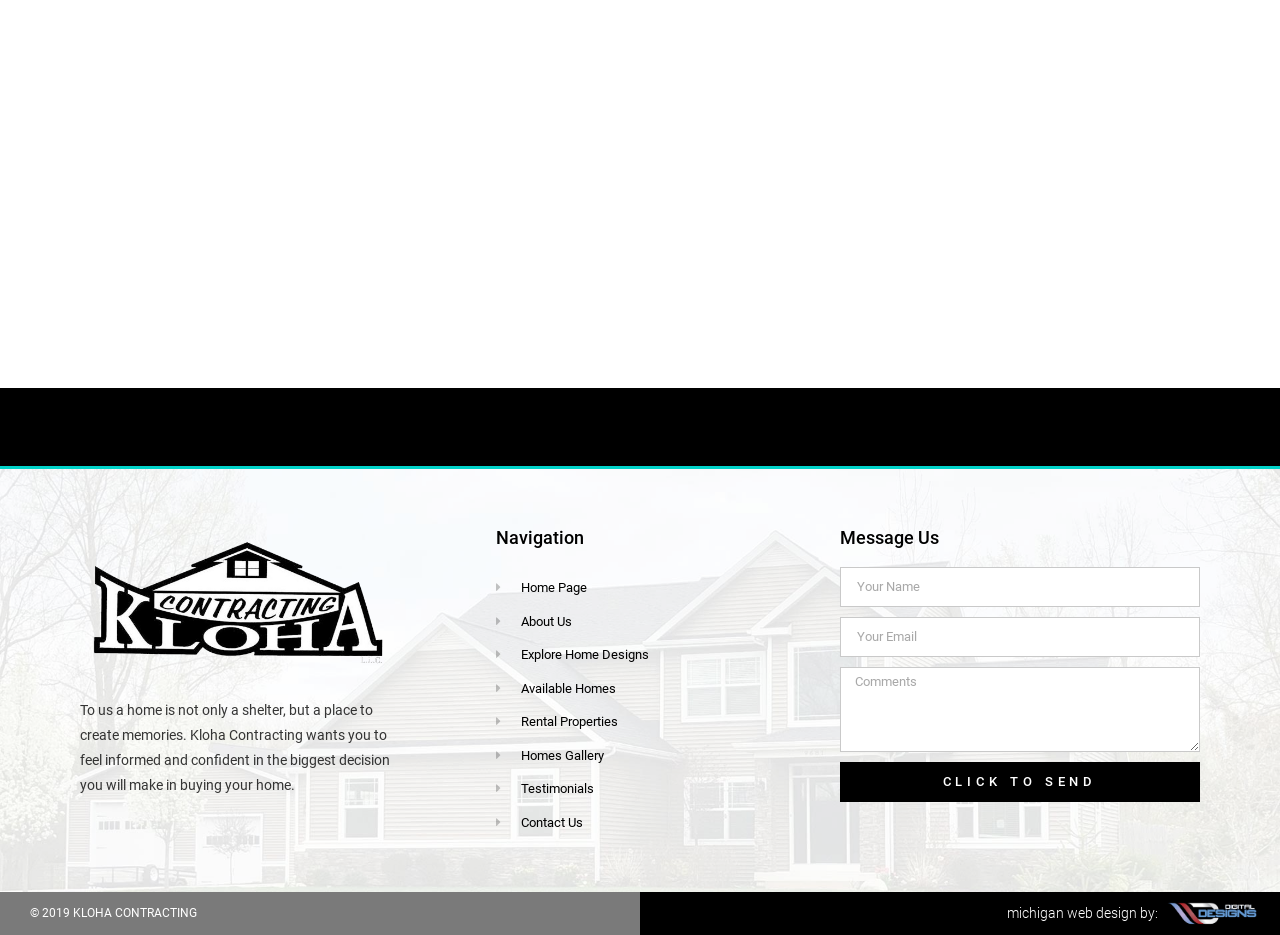Identify the bounding box coordinates for the UI element described as: "CLICK TO SEND". The coordinates should be provided as four floats between 0 and 1: [left, top, right, bottom].

[0.656, 0.815, 0.937, 0.858]